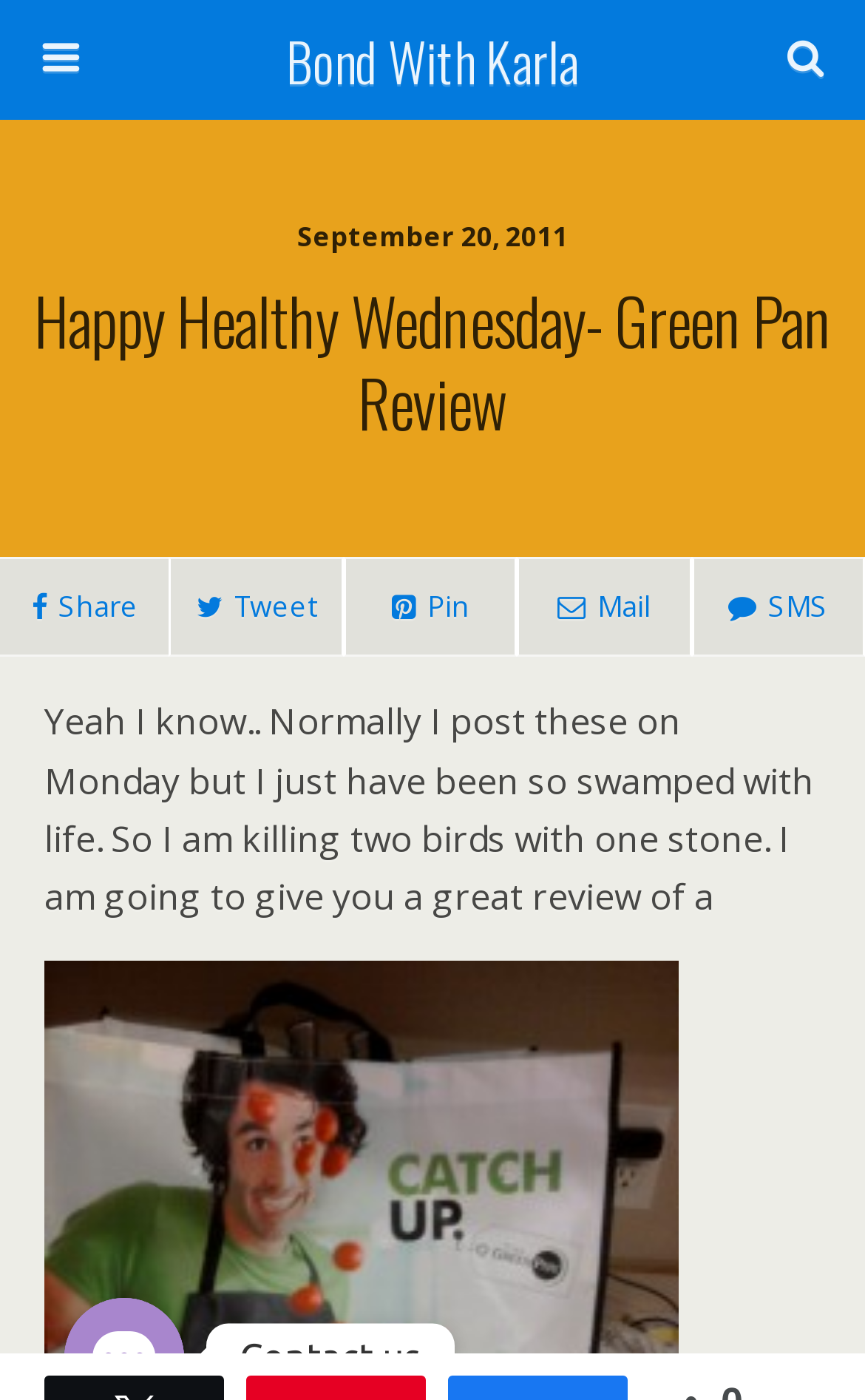How can I contact the website owner?
Provide a short answer using one word or a brief phrase based on the image.

Contact us